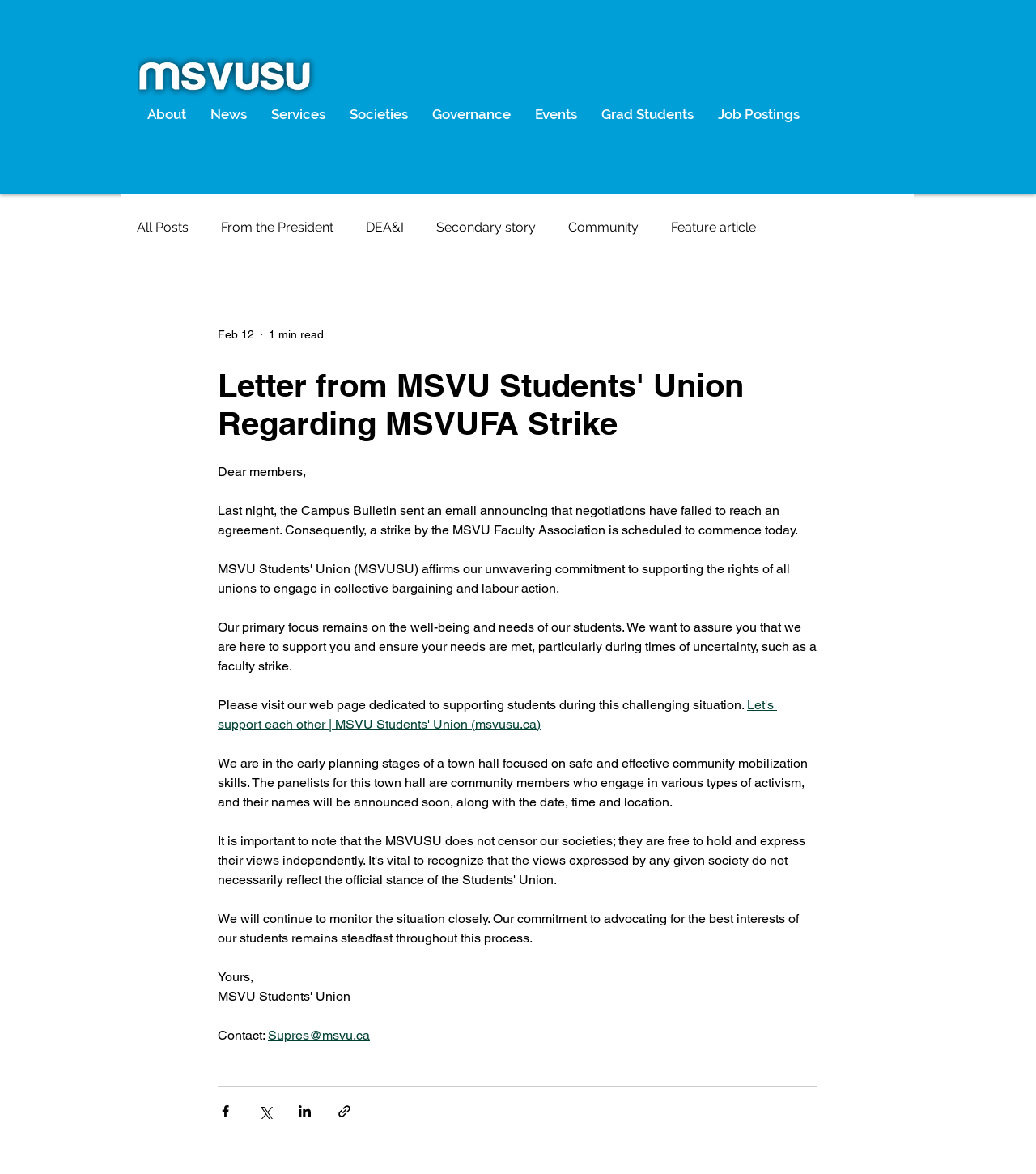What is the name of the students' union?
Utilize the image to construct a detailed and well-explained answer.

I found the answer by looking at the root element 'Letter from MSVU Students' Union Regarding MSVUFA Strike' and identifying the name of the students' union as 'MSVU Students' Union'.